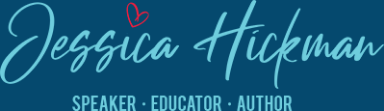Explain in detail what you see in the image.

The image features the name "Jessica Hickman" presented in an elegant, scripted font, signifying her identity as a speaker, educator, and author. Below her name, the roles are listed succinctly, highlighting her professional expertise. The background is a calming blue, which invites a sense of tranquility and focus. Accompanying the name is a small red heart, suggesting a warm and compassionate approach to her work and message. This visual representation aligns with her commitment to mindful living and the encouragement of societal change, as emphasized in her mission to inspire individuals to become proactive upstanders in various causes.